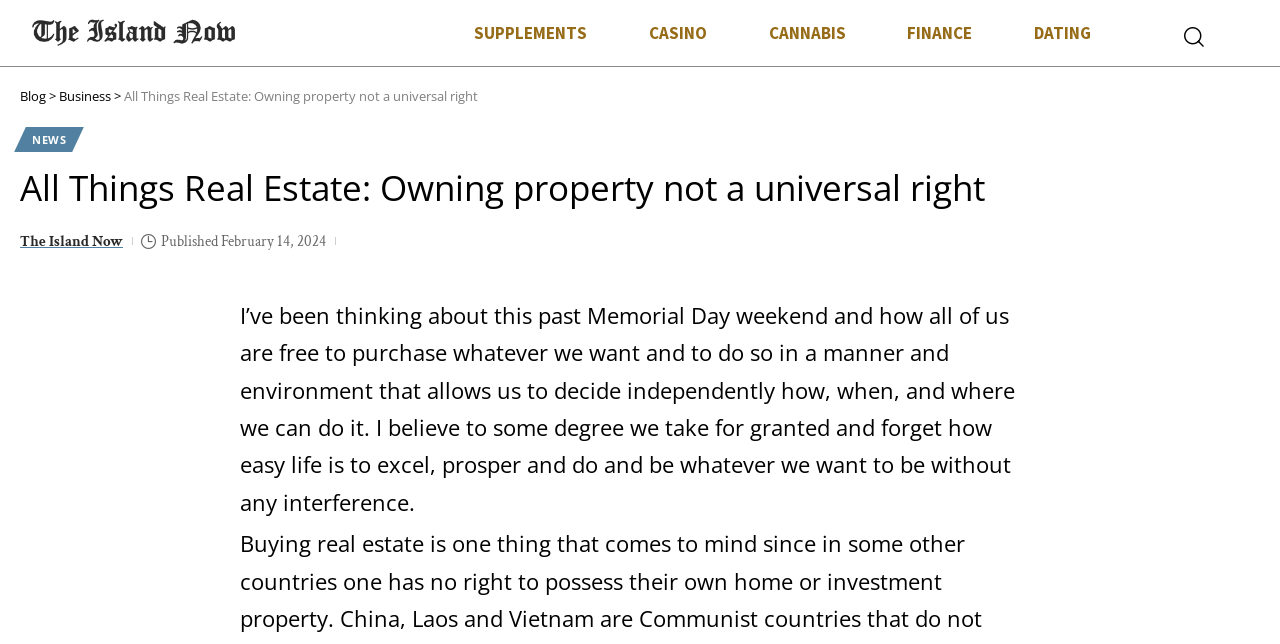Please identify the bounding box coordinates of the element's region that I should click in order to complete the following instruction: "View a Zen poem". The bounding box coordinates consist of four float numbers between 0 and 1, i.e., [left, top, right, bottom].

None